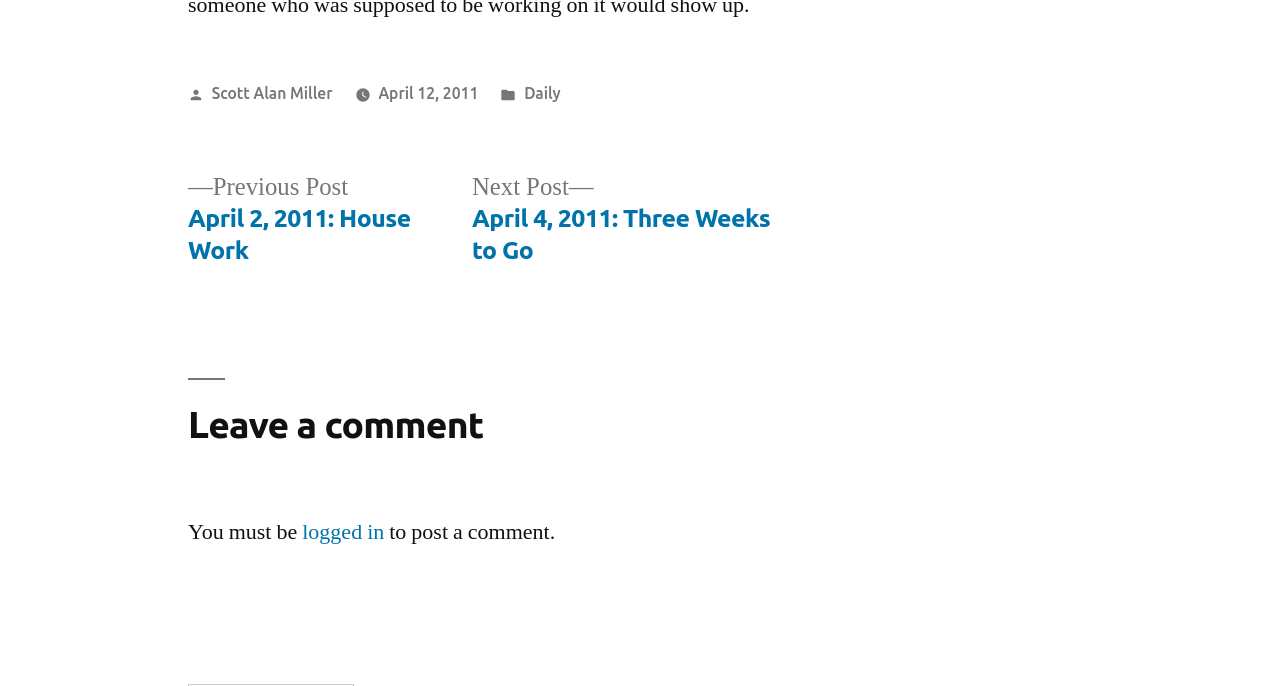Are there navigation links for previous and next posts?
Refer to the image and provide a concise answer in one word or phrase.

Yes